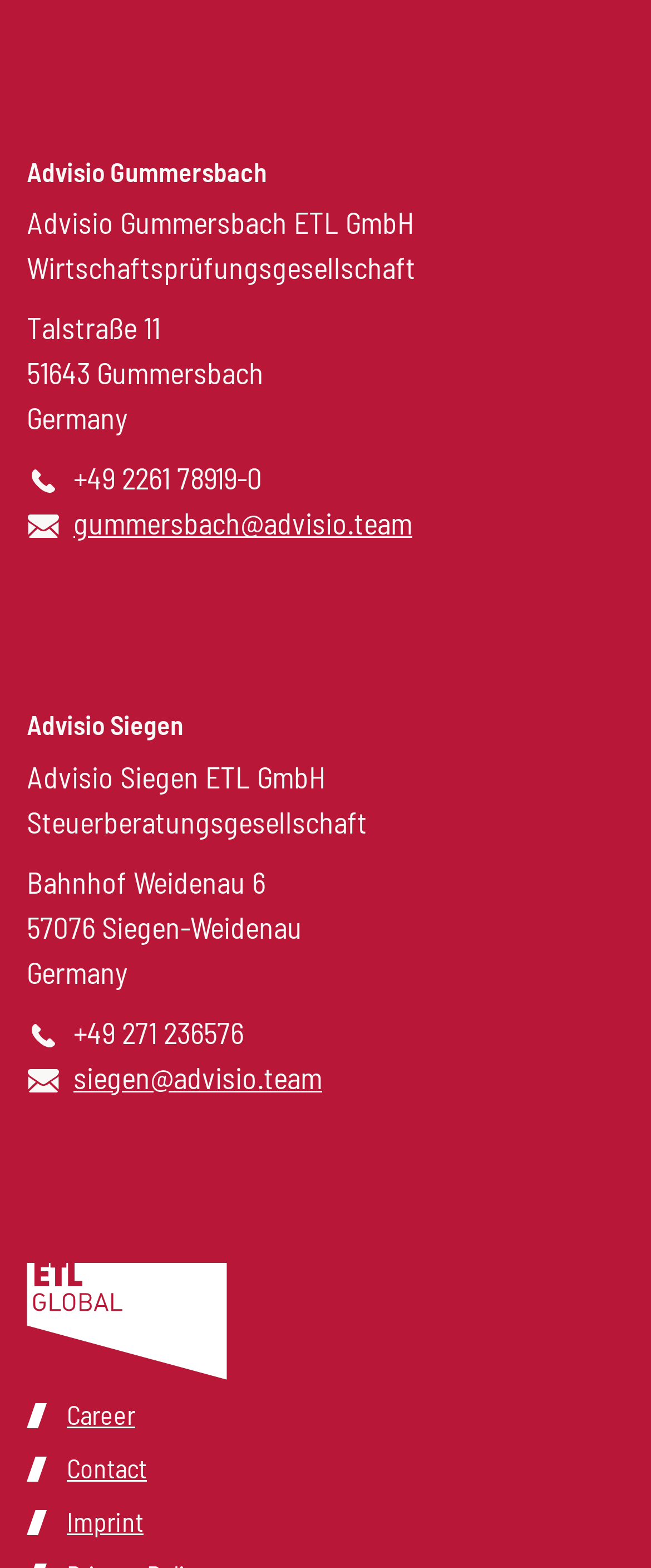Provide a brief response to the question below using one word or phrase:
What is the street address of the Gummersbach office?

Talstraße 11